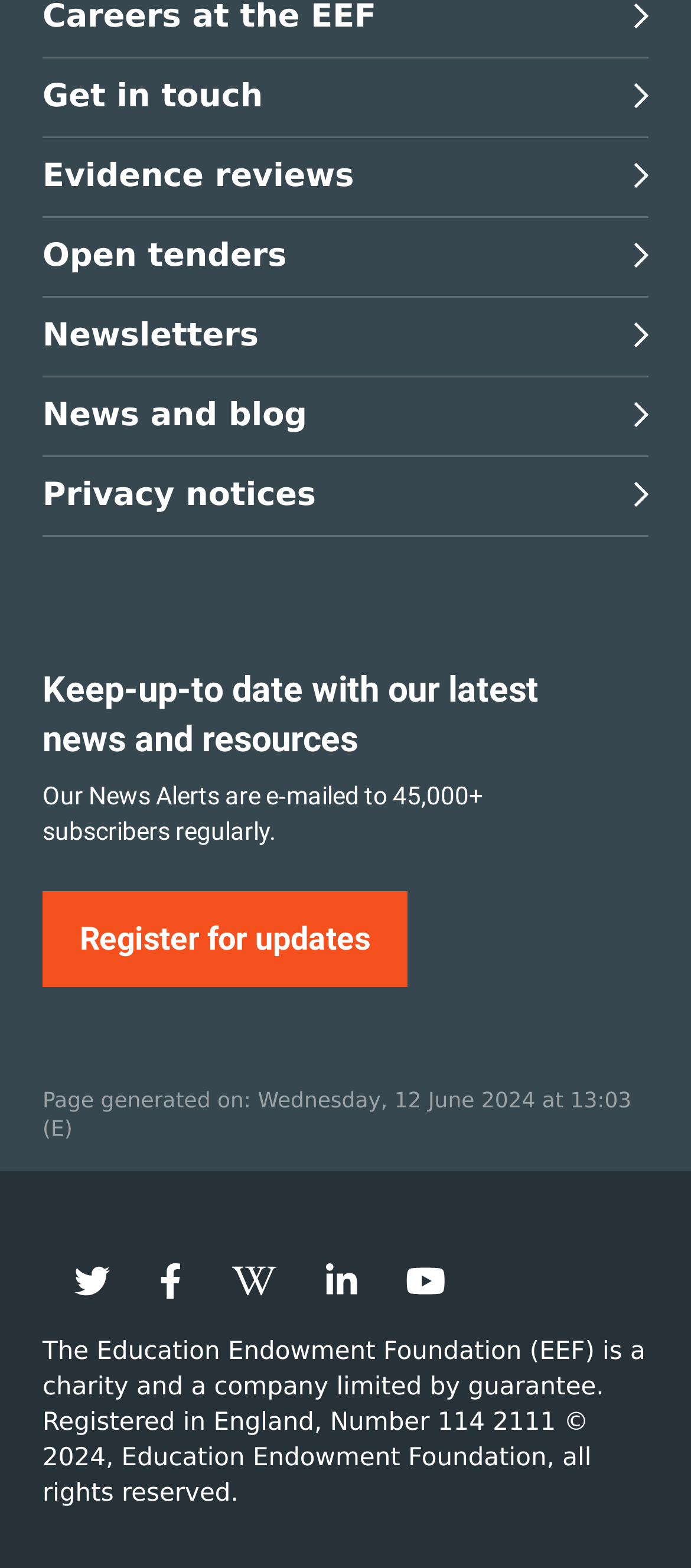Determine the bounding box coordinates of the region I should click to achieve the following instruction: "Read the latest news and blog". Ensure the bounding box coordinates are four float numbers between 0 and 1, i.e., [left, top, right, bottom].

[0.062, 0.241, 0.938, 0.292]